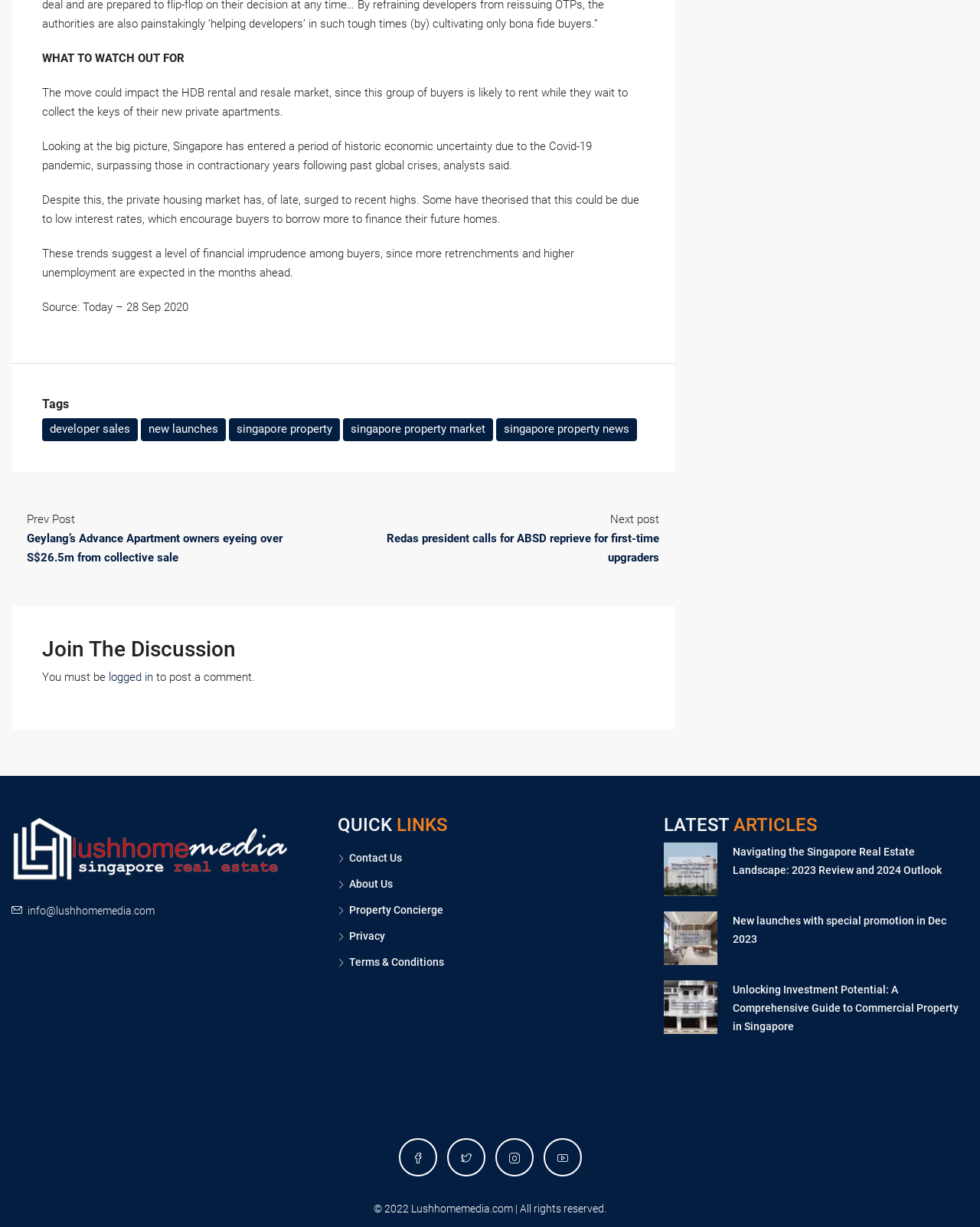Using the element description: "info@lushhomemedia.com", determine the bounding box coordinates for the specified UI element. The coordinates should be four float numbers between 0 and 1, [left, top, right, bottom].

[0.028, 0.737, 0.158, 0.747]